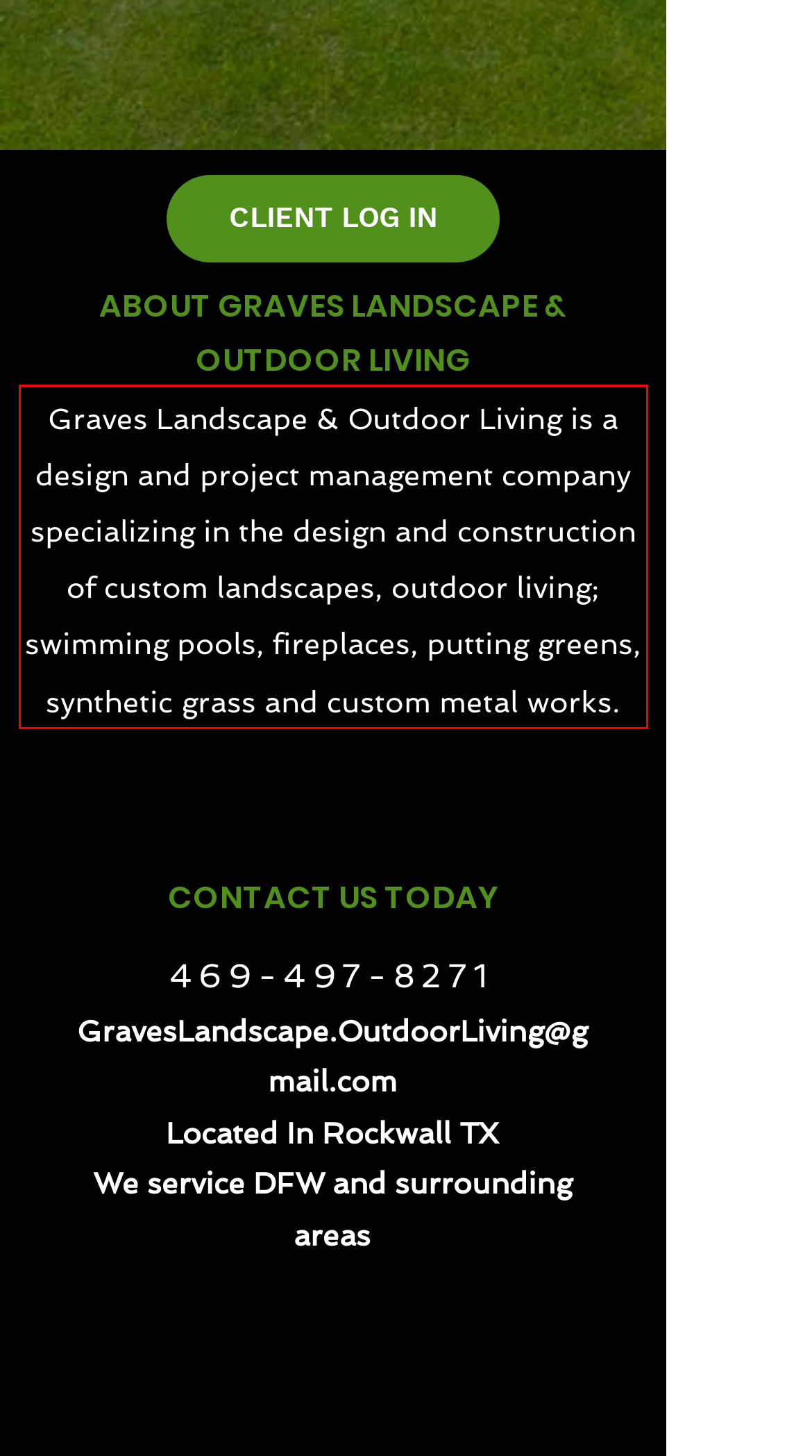You have a screenshot of a webpage, and there is a red bounding box around a UI element. Utilize OCR to extract the text within this red bounding box.

Graves Landscape & Outdoor Living is a design and project management company specializing in the design and construction of custom landscapes, outdoor living; swimming pools, fireplaces, putting greens, synthetic grass and custom metal works.